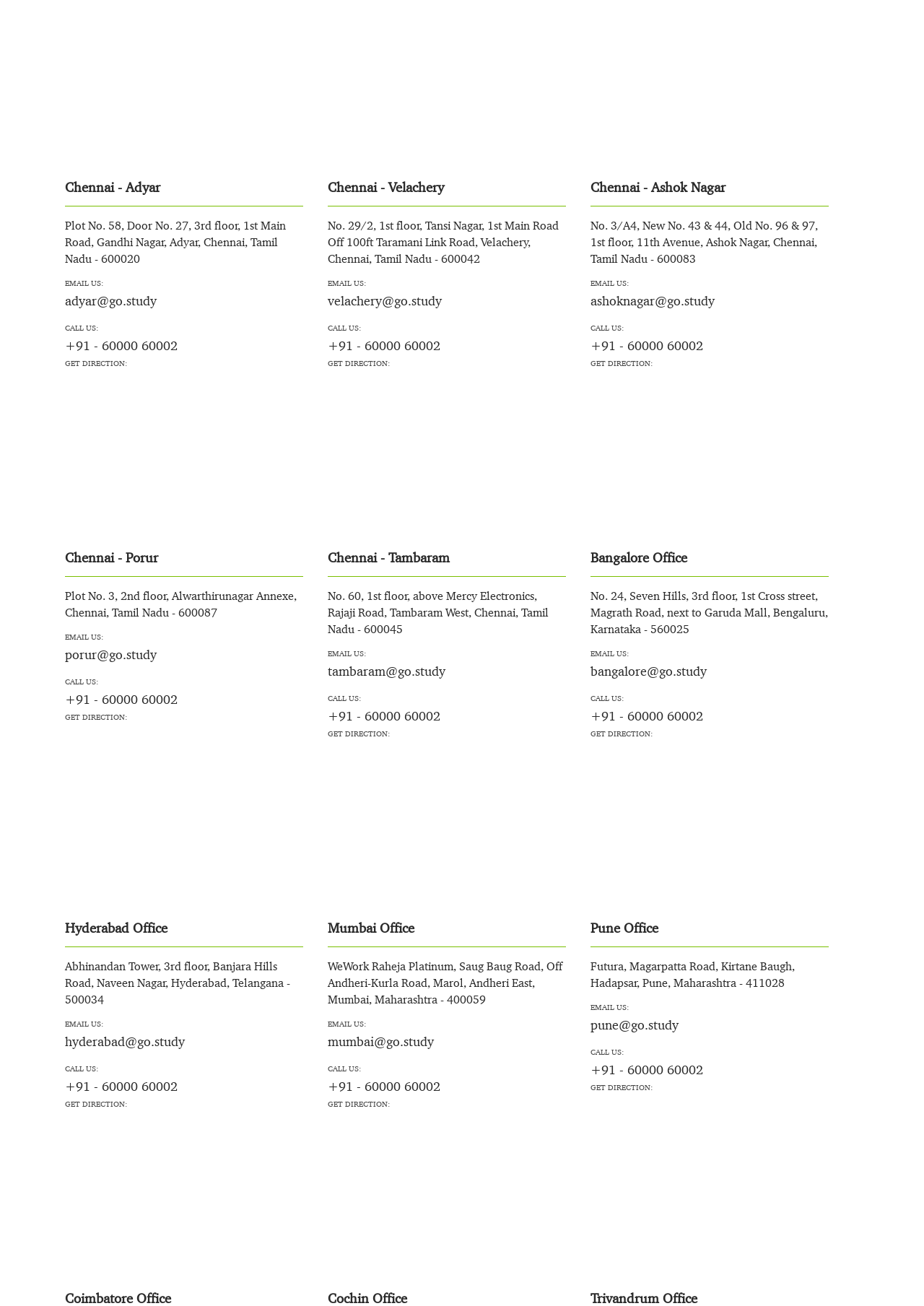Determine the coordinates of the bounding box that should be clicked to complete the instruction: "Get direction to Chennai - Velachery". The coordinates should be represented by four float numbers between 0 and 1: [left, top, right, bottom].

[0.355, 0.274, 0.423, 0.282]